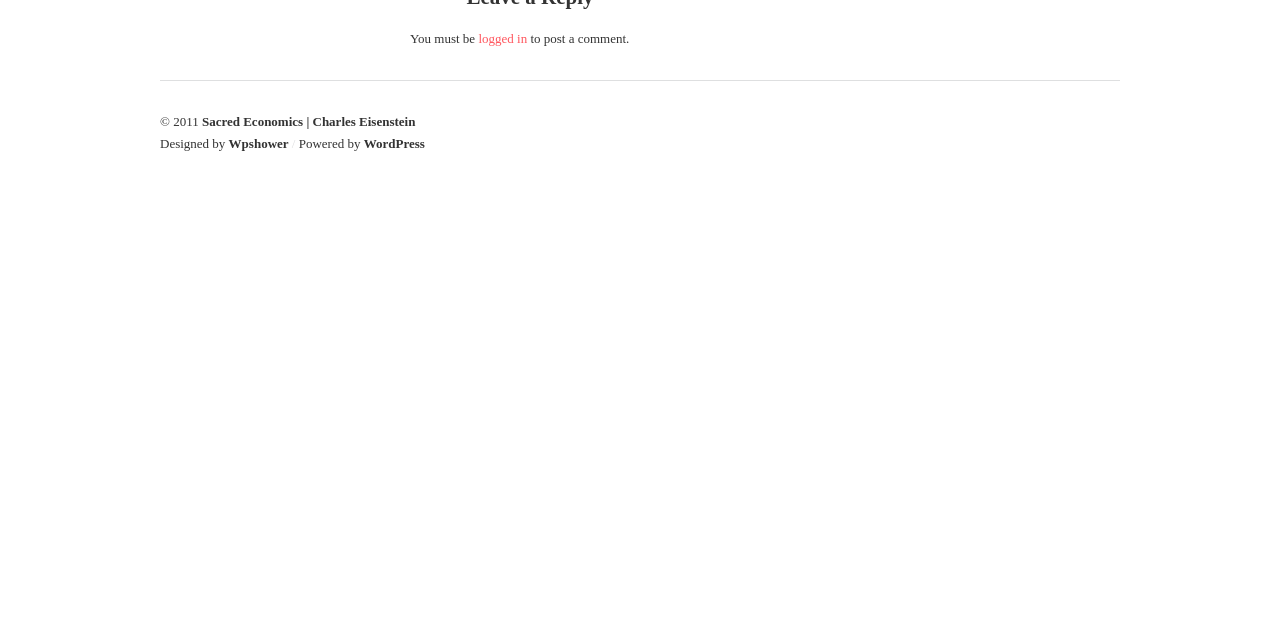Provide a one-word or short-phrase response to the question:
Who designed the webpage?

Wpshower